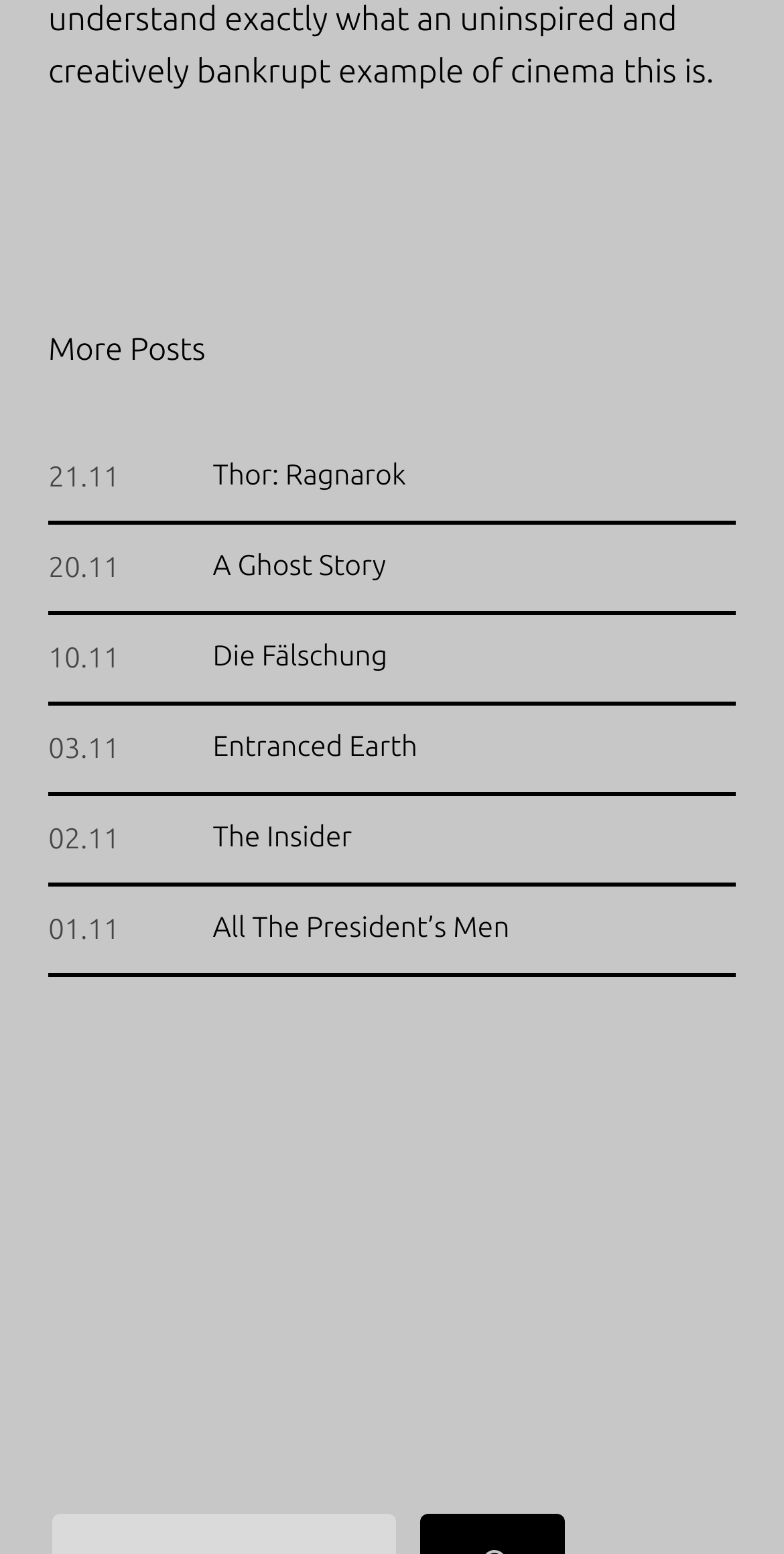Look at the image and write a detailed answer to the question: 
What is the date of the latest movie post?

I looked for the time elements on the webpage, which represent the dates of the movie posts. The latest date is 21.11, which is the first time element on the webpage.